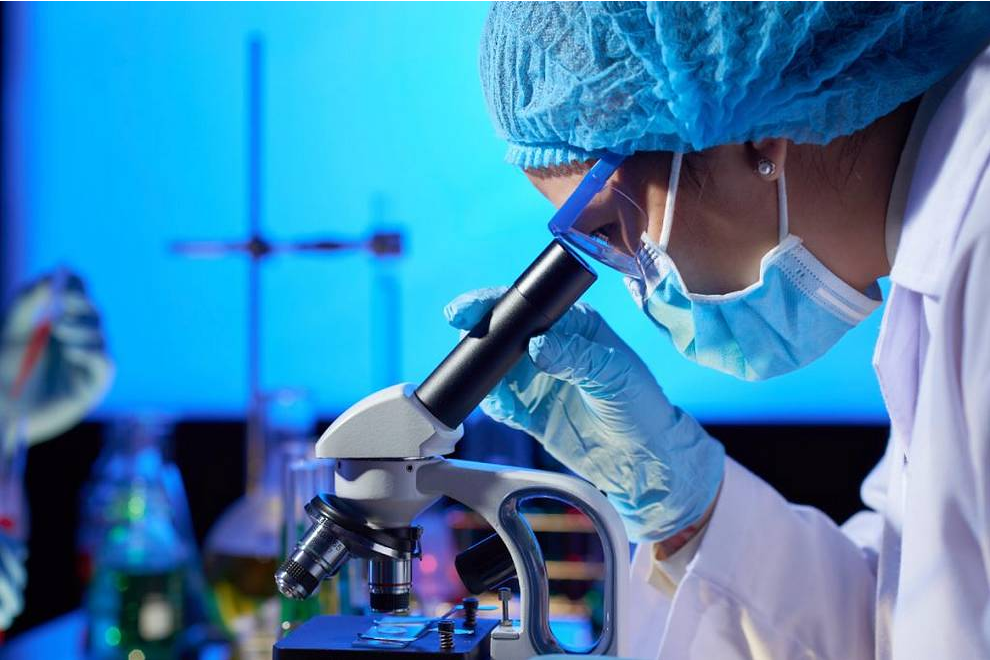What is the purpose of the microscope?
Please provide a single word or phrase as your answer based on the image.

Microscopic diagnosis